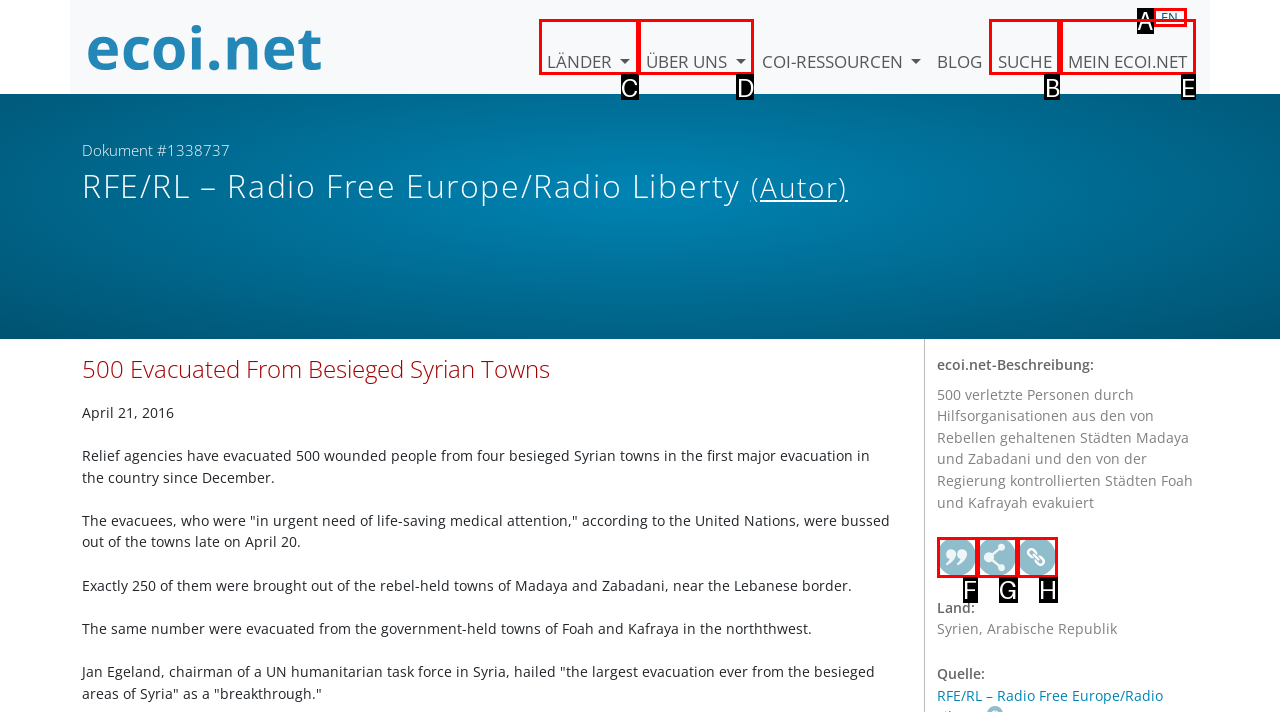Determine which HTML element to click to execute the following task: search for something Answer with the letter of the selected option.

B